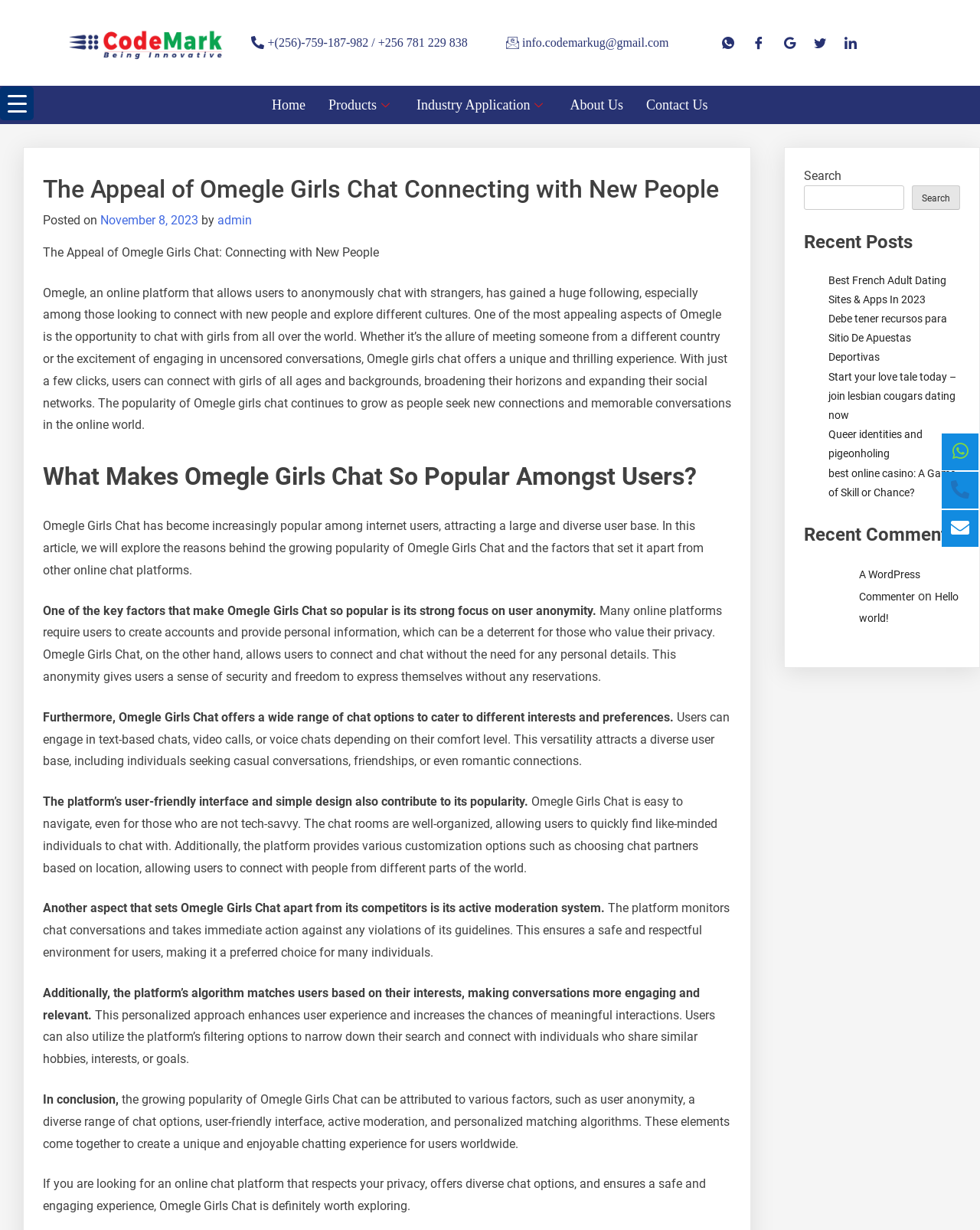What is the topic of the article?
Give a detailed response to the question by analyzing the screenshot.

The topic of the article can be determined by reading the heading 'The Appeal of Omegle Girls Chat Connecting with New People' and the subsequent paragraphs that discuss the features and benefits of Omegle Girls Chat.